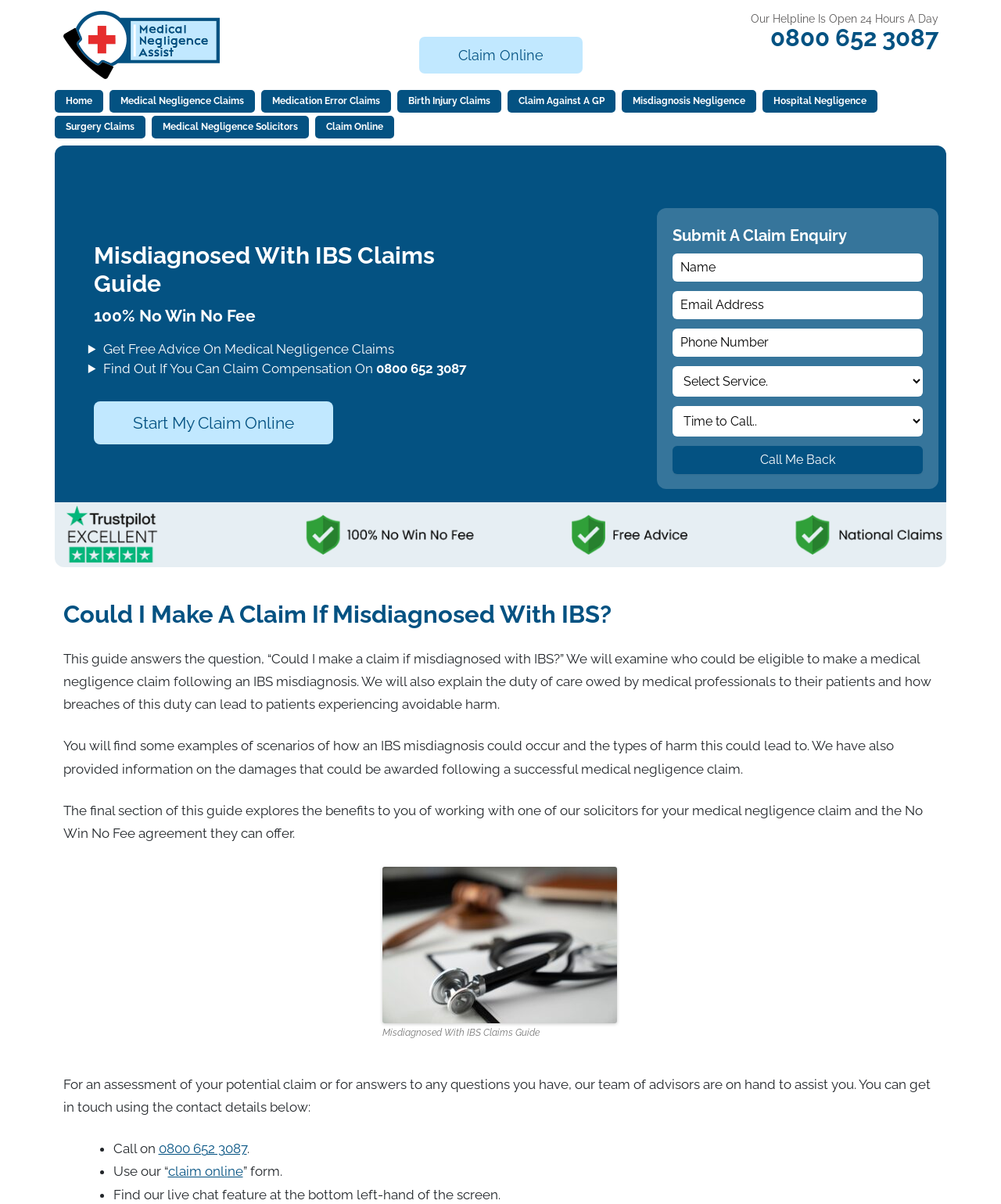Please find the bounding box coordinates for the clickable element needed to perform this instruction: "Claim online".

[0.418, 0.03, 0.582, 0.061]